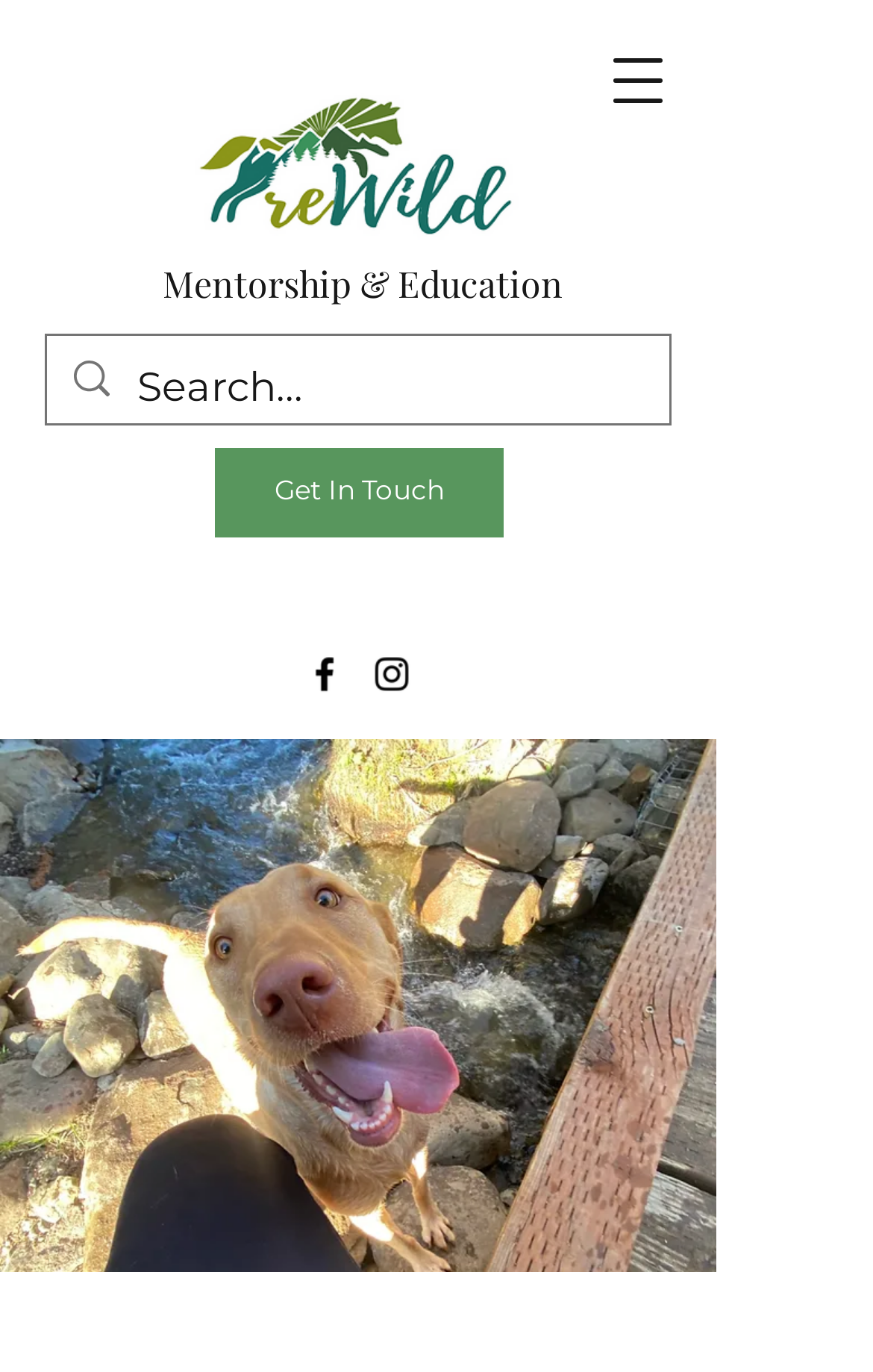Answer the following query with a single word or phrase:
What is the purpose of the search box?

To search the website